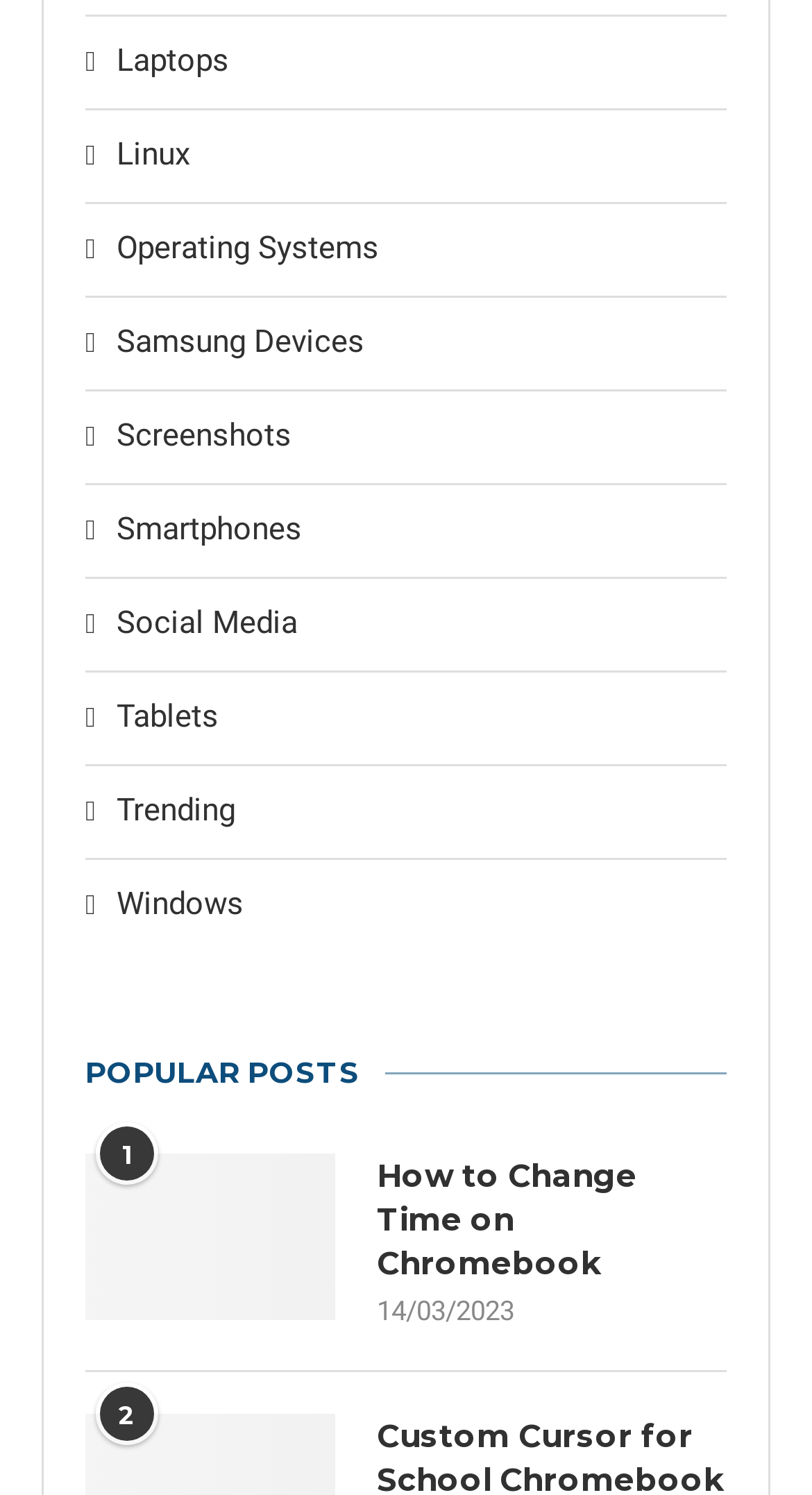Please determine the bounding box coordinates of the section I need to click to accomplish this instruction: "Check out Trending".

[0.105, 0.649, 0.89, 0.678]